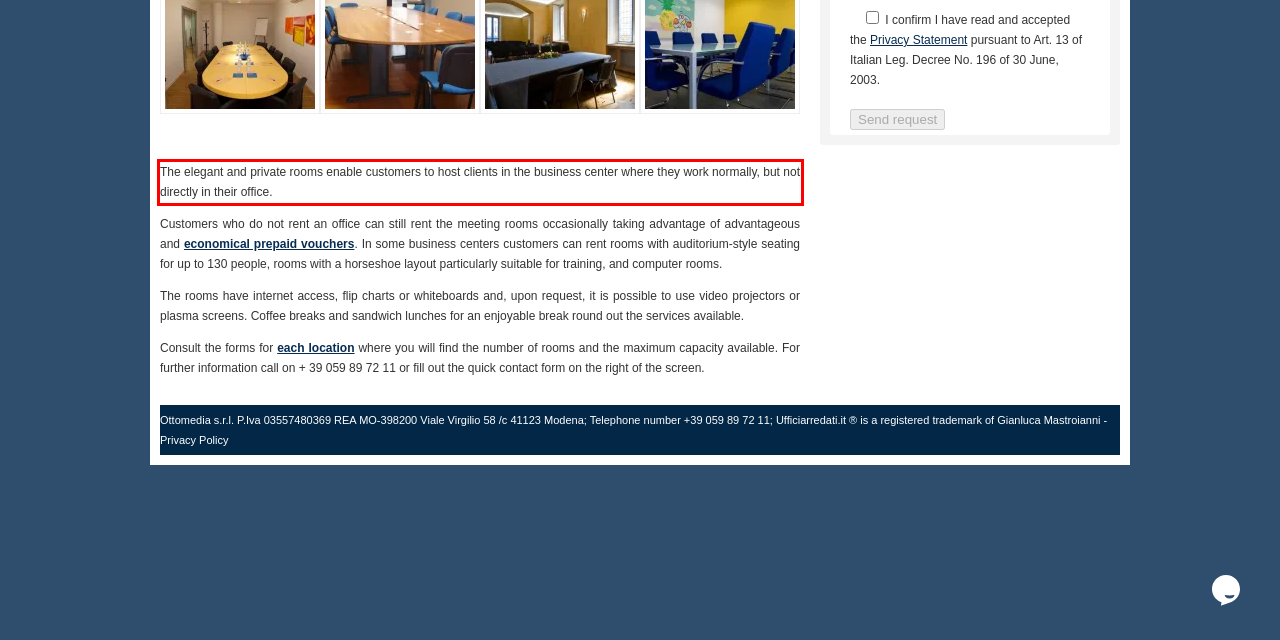Please perform OCR on the UI element surrounded by the red bounding box in the given webpage screenshot and extract its text content.

The elegant and private rooms enable customers to host clients in the business center where they work normally, but not directly in their office.